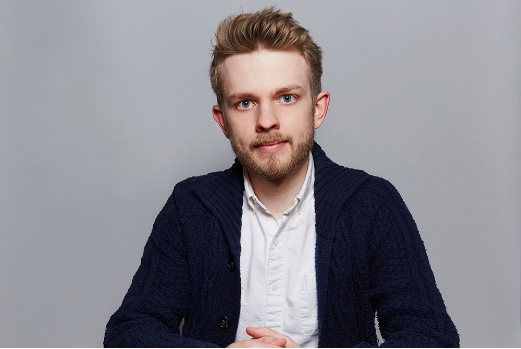What is the background color of the portrait?
Based on the image, provide a one-word or brief-phrase response.

Gray